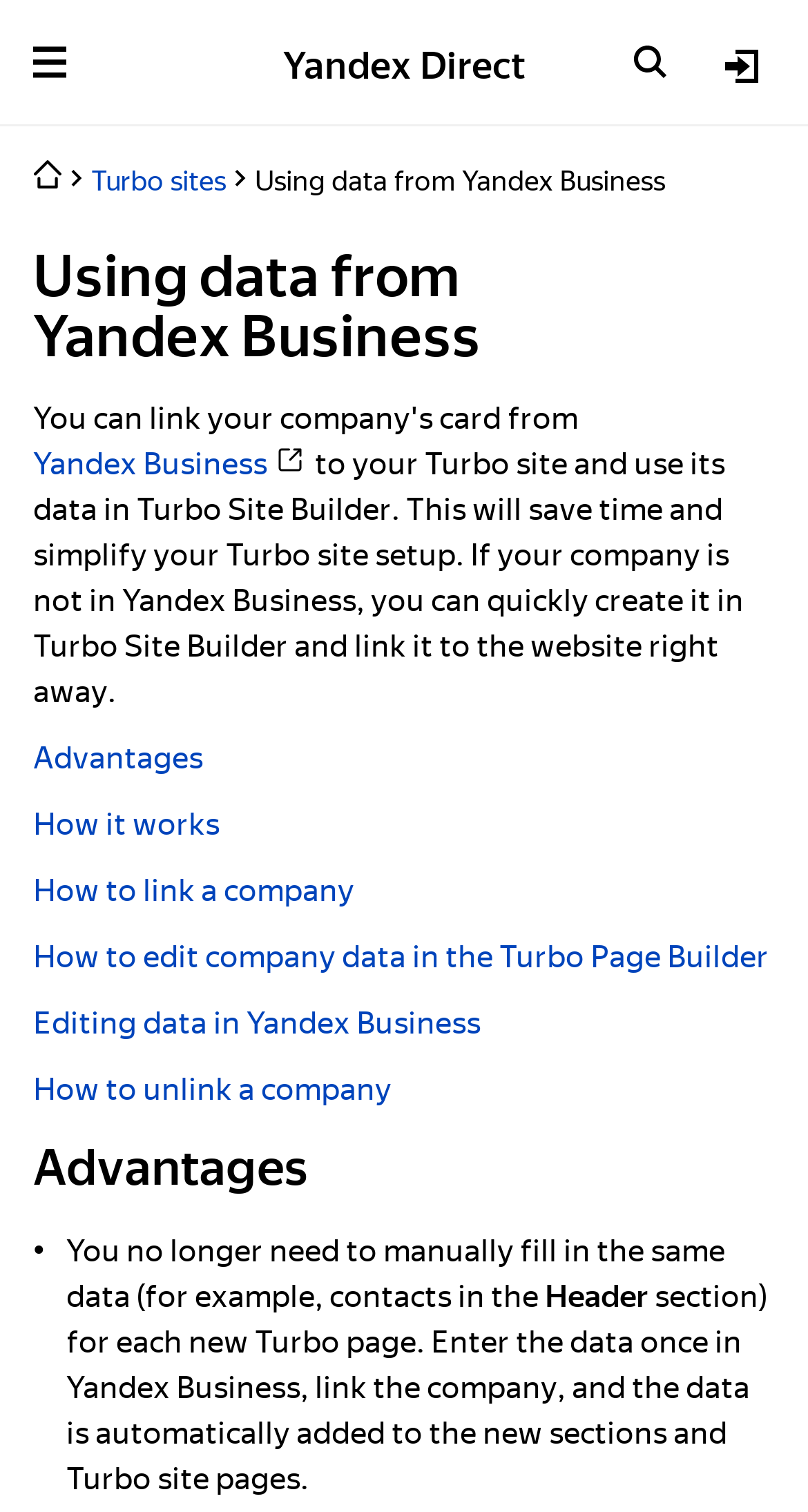Locate the bounding box coordinates of the area where you should click to accomplish the instruction: "Link a company".

[0.041, 0.57, 0.438, 0.601]